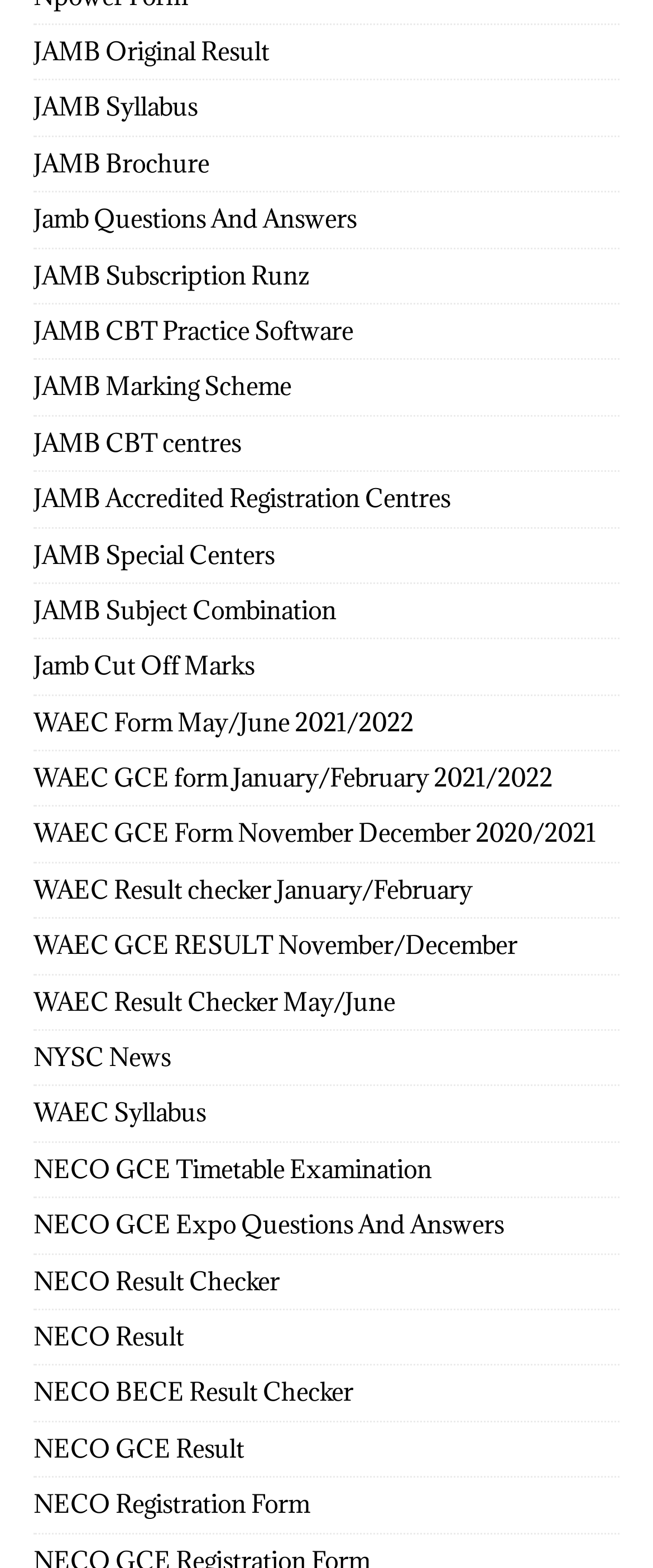What is the last WAEC related link on this webpage? Analyze the screenshot and reply with just one word or a short phrase.

WAEC Result Checker May/June